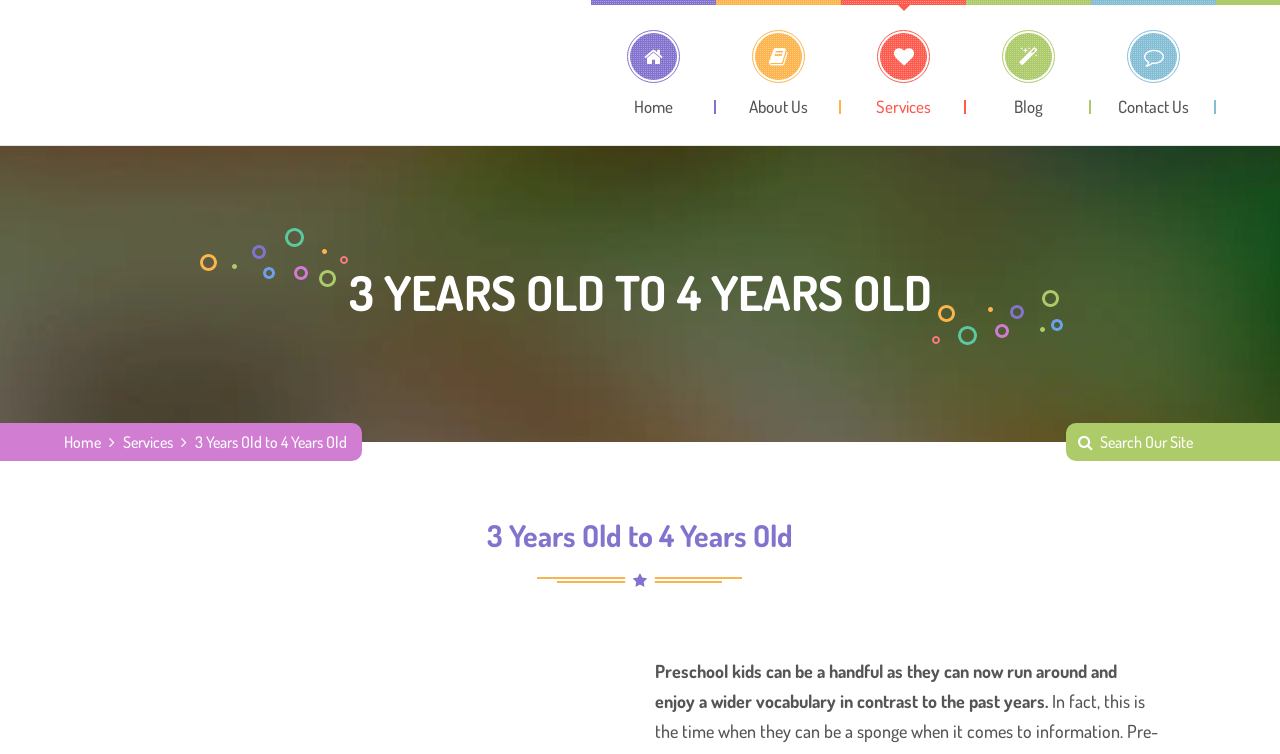What is the text on the top-left corner of the webpage?
Use the screenshot to answer the question with a single word or phrase.

Learning Tree Academy